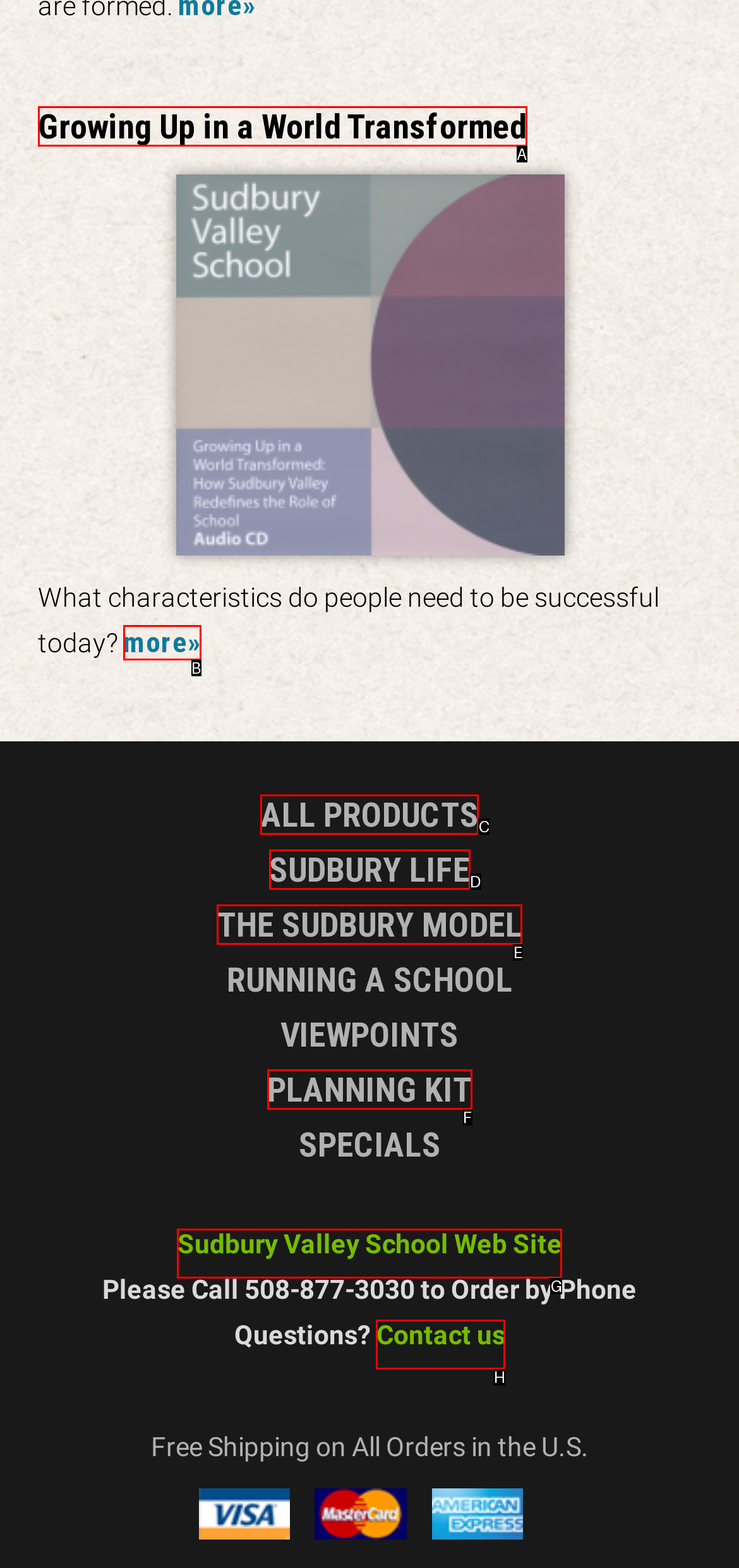Identify which HTML element to click to fulfill the following task: View more information about the products. Provide your response using the letter of the correct choice.

B